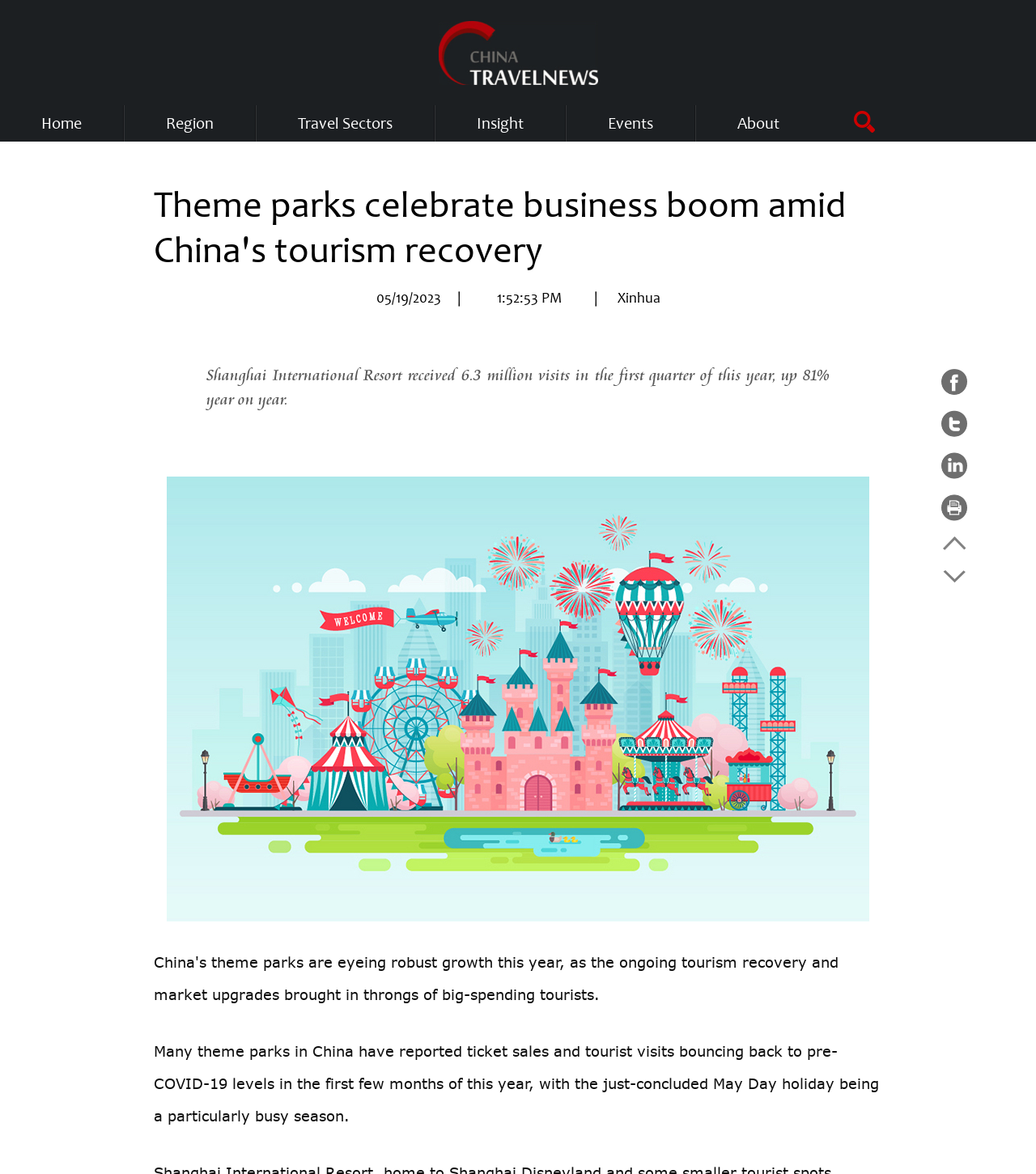What is the holiday season mentioned in the article?
Using the image as a reference, answer the question in detail.

I determined the answer by reading the static text elements on the webpage. One of the elements had the text 'Many theme parks in China have reported ticket sales and tourist visits bouncing back to pre-COVID-19 levels in the first few months of this year, with the just-concluded May Day holiday being a particularly busy season.', which mentions the May Day holiday season.